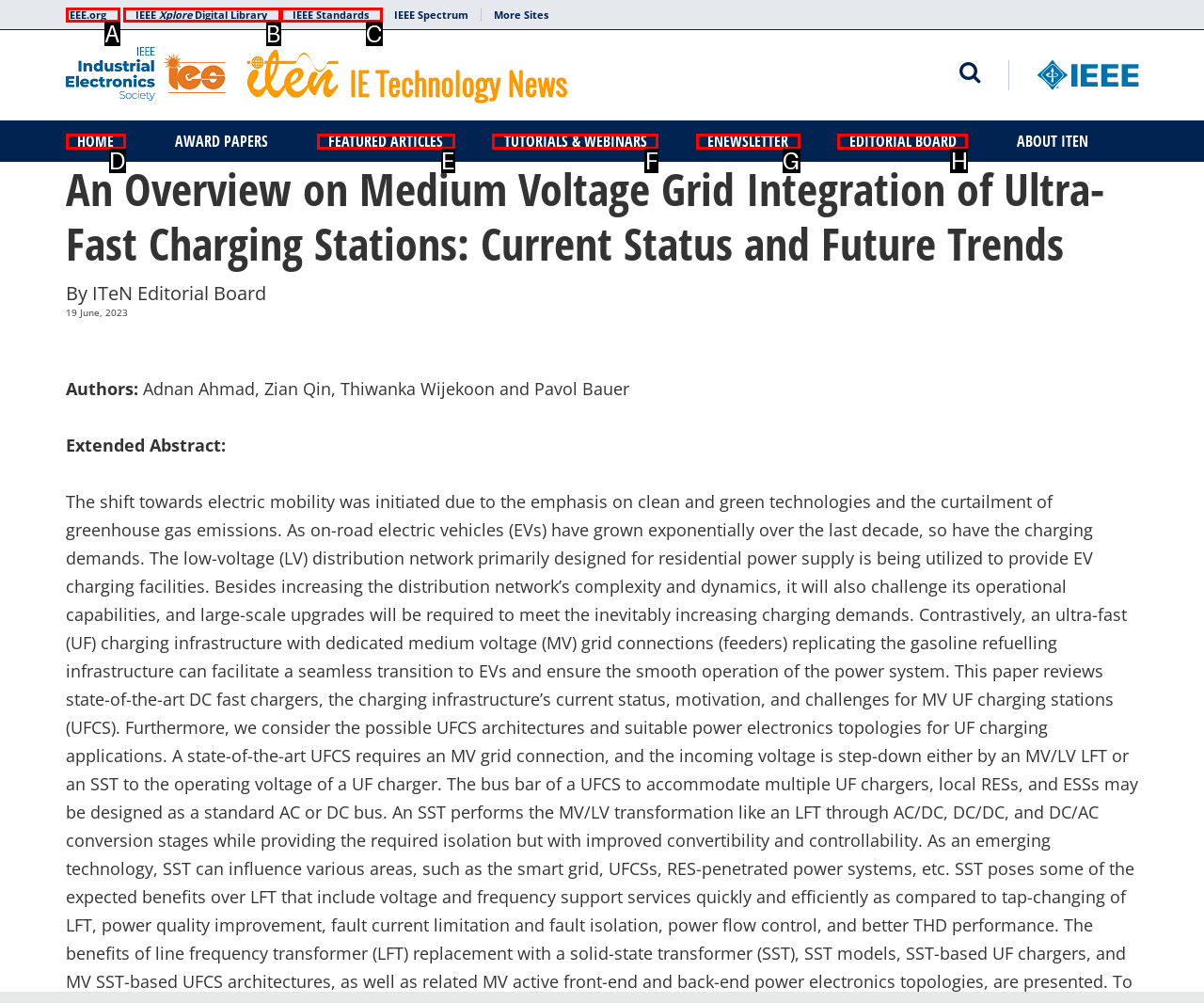Looking at the description: Eddie Robbins, identify which option is the best match and respond directly with the letter of that option.

None